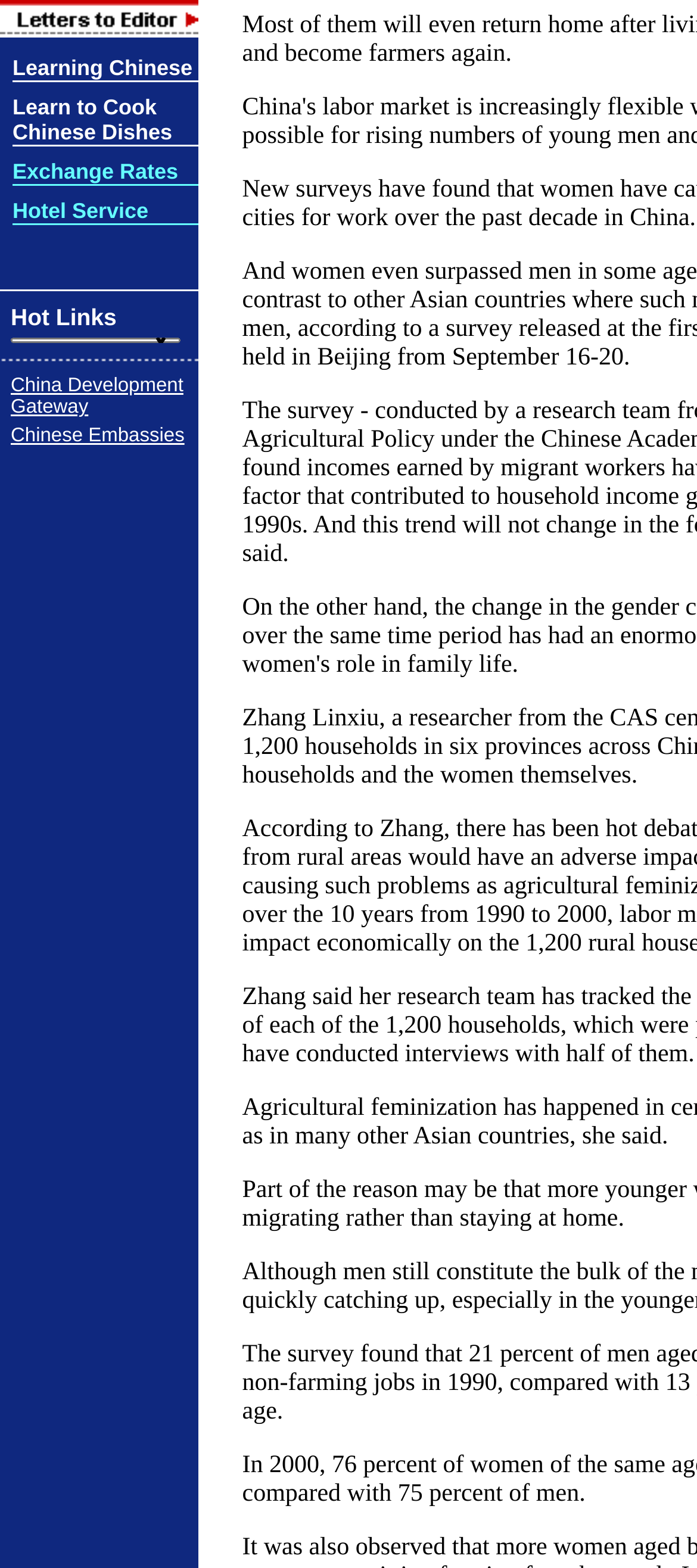Provide the bounding box coordinates of the UI element this sentence describes: "Hotel Service".

[0.018, 0.126, 0.213, 0.142]